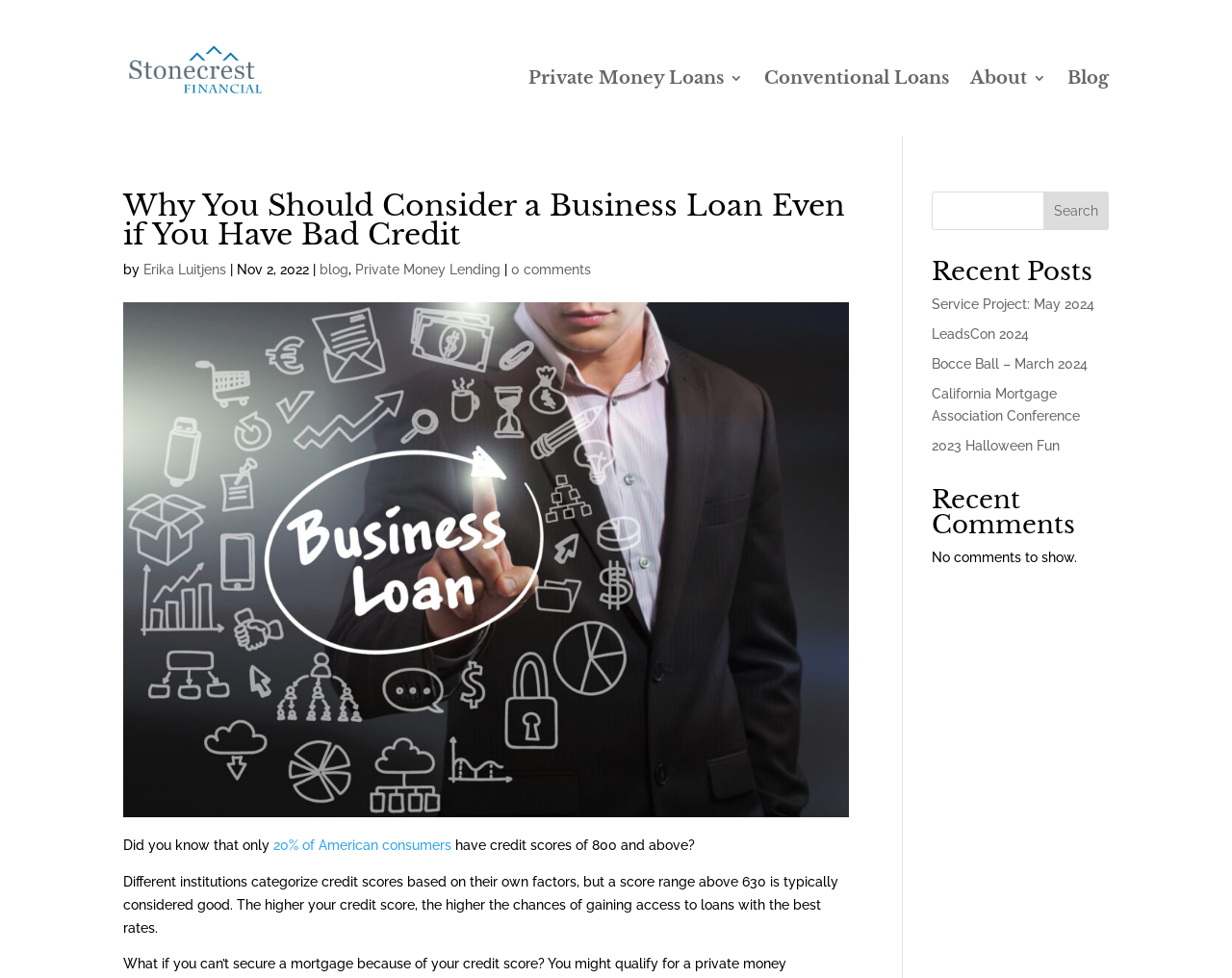How many recent posts are listed?
Using the image, respond with a single word or phrase.

5